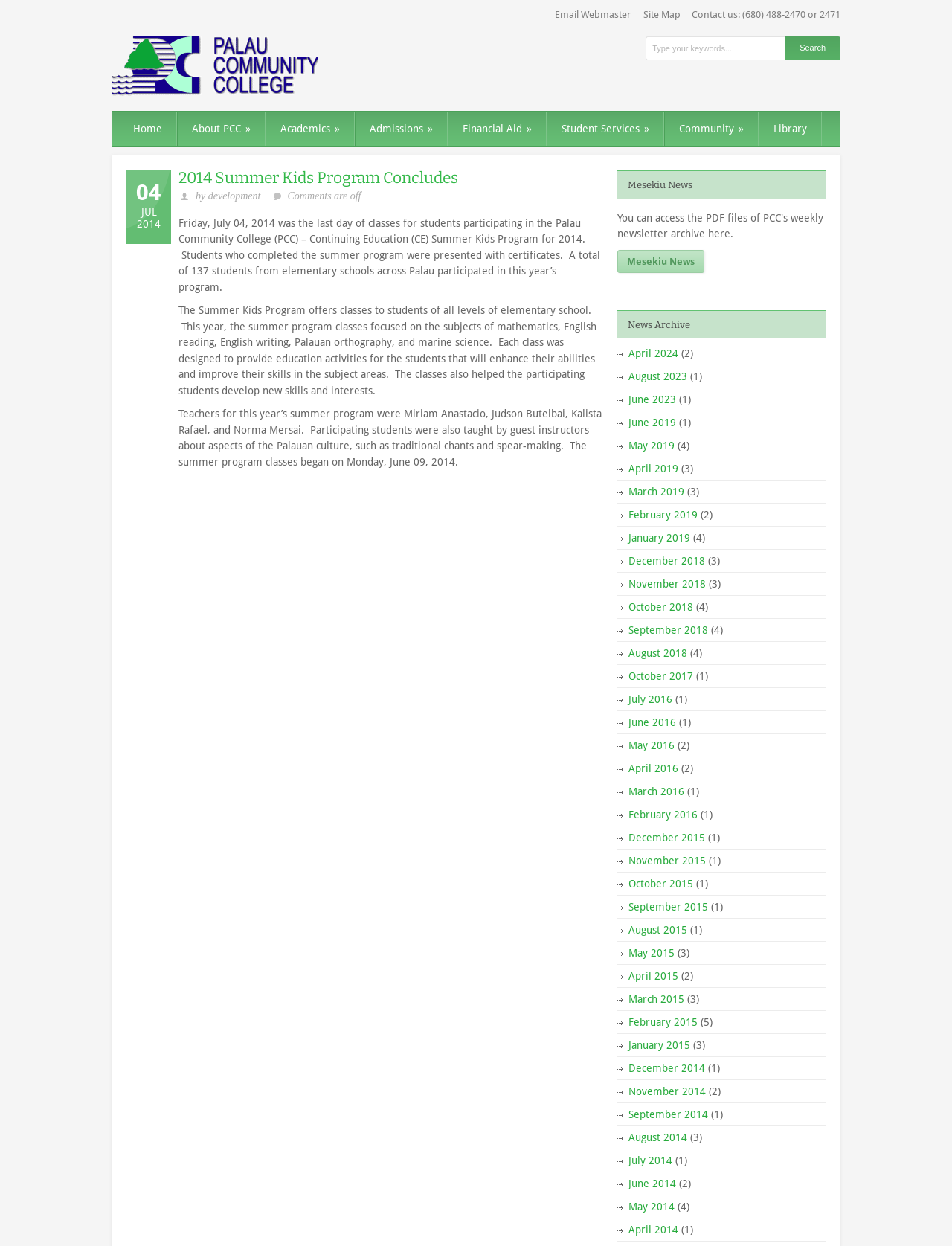Using the format (top-left x, top-left y, bottom-right x, bottom-right y), and given the element description, identify the bounding box coordinates within the screenshot: 2014 Summer Kids Program Concludes

[0.188, 0.135, 0.481, 0.15]